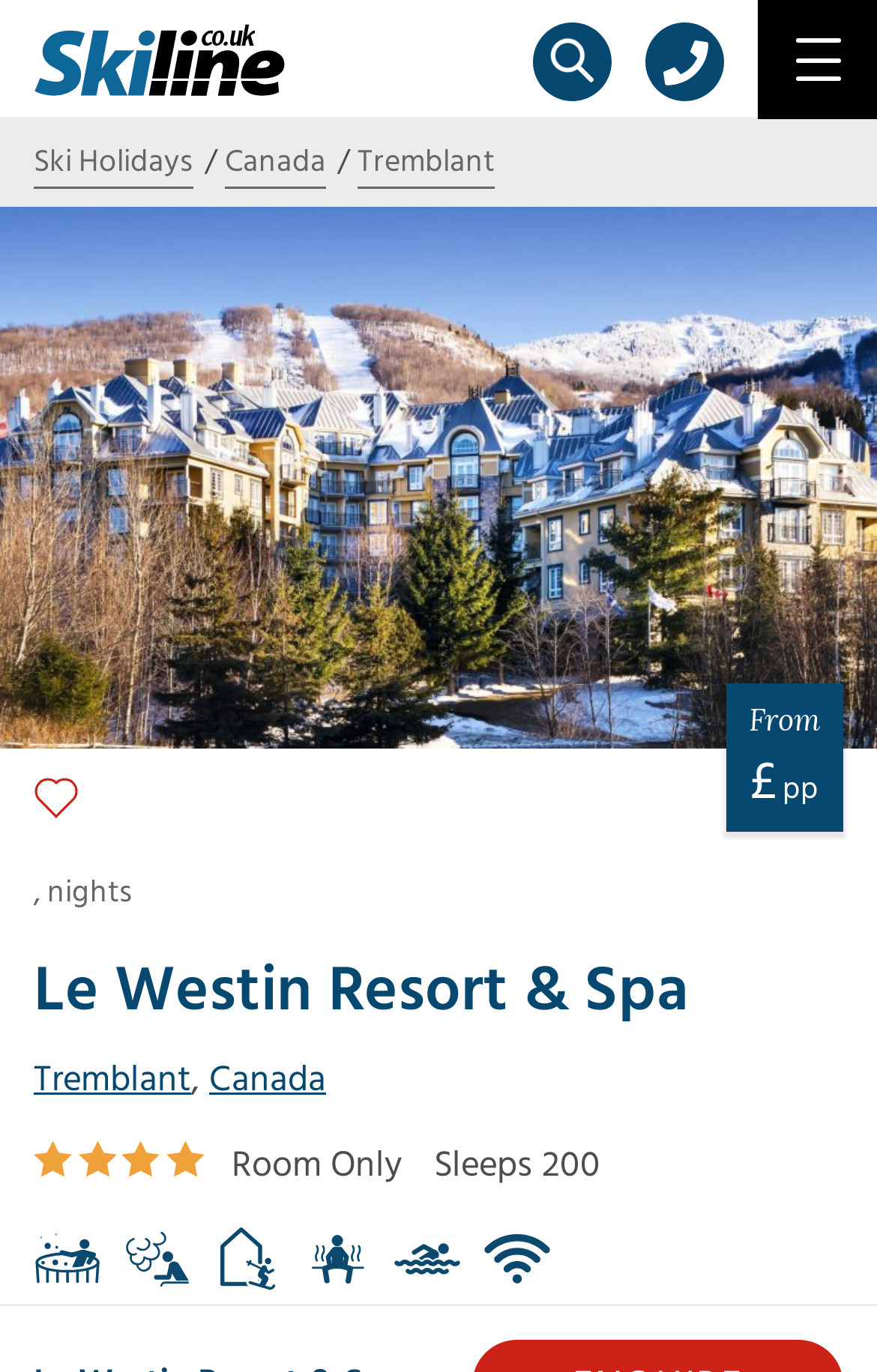Answer the following in one word or a short phrase: 
How many people can the room sleep?

200